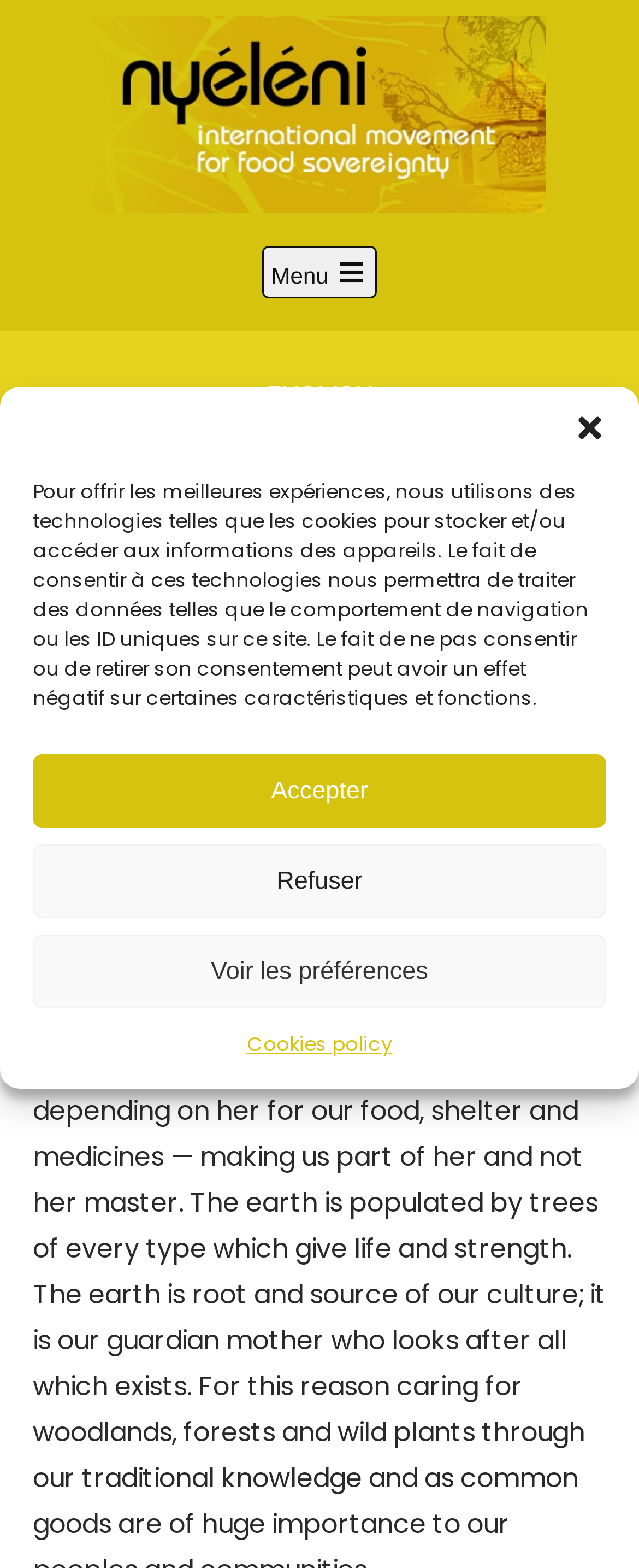Please identify the bounding box coordinates of the clickable area that will fulfill the following instruction: "View newsletter no 24". The coordinates should be in the format of four float numbers between 0 and 1, i.e., [left, top, right, bottom].

[0.051, 0.424, 0.851, 0.473]